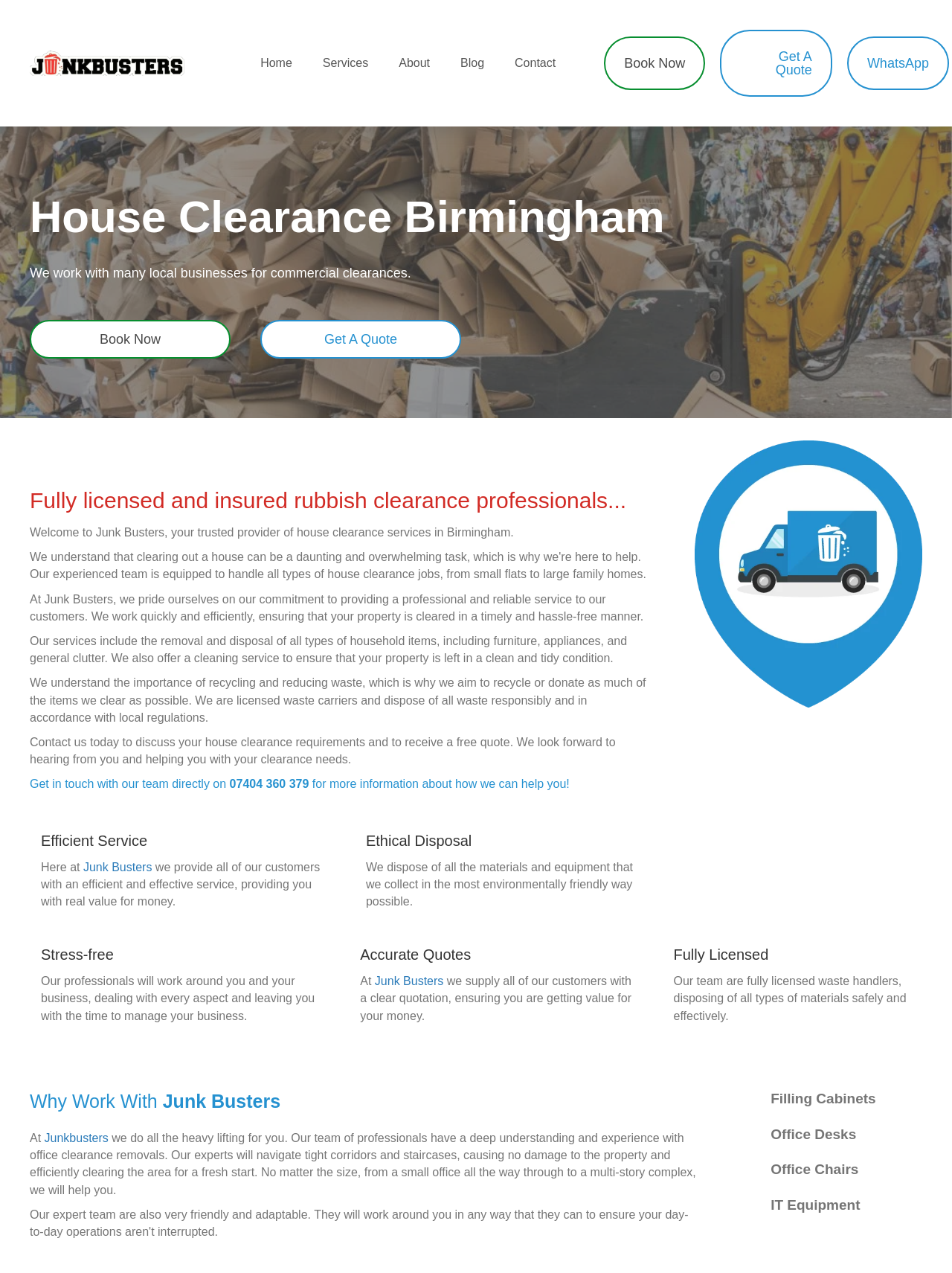Determine the bounding box coordinates of the clickable region to follow the instruction: "Read about Junk Busters' efficient service".

[0.043, 0.652, 0.341, 0.668]